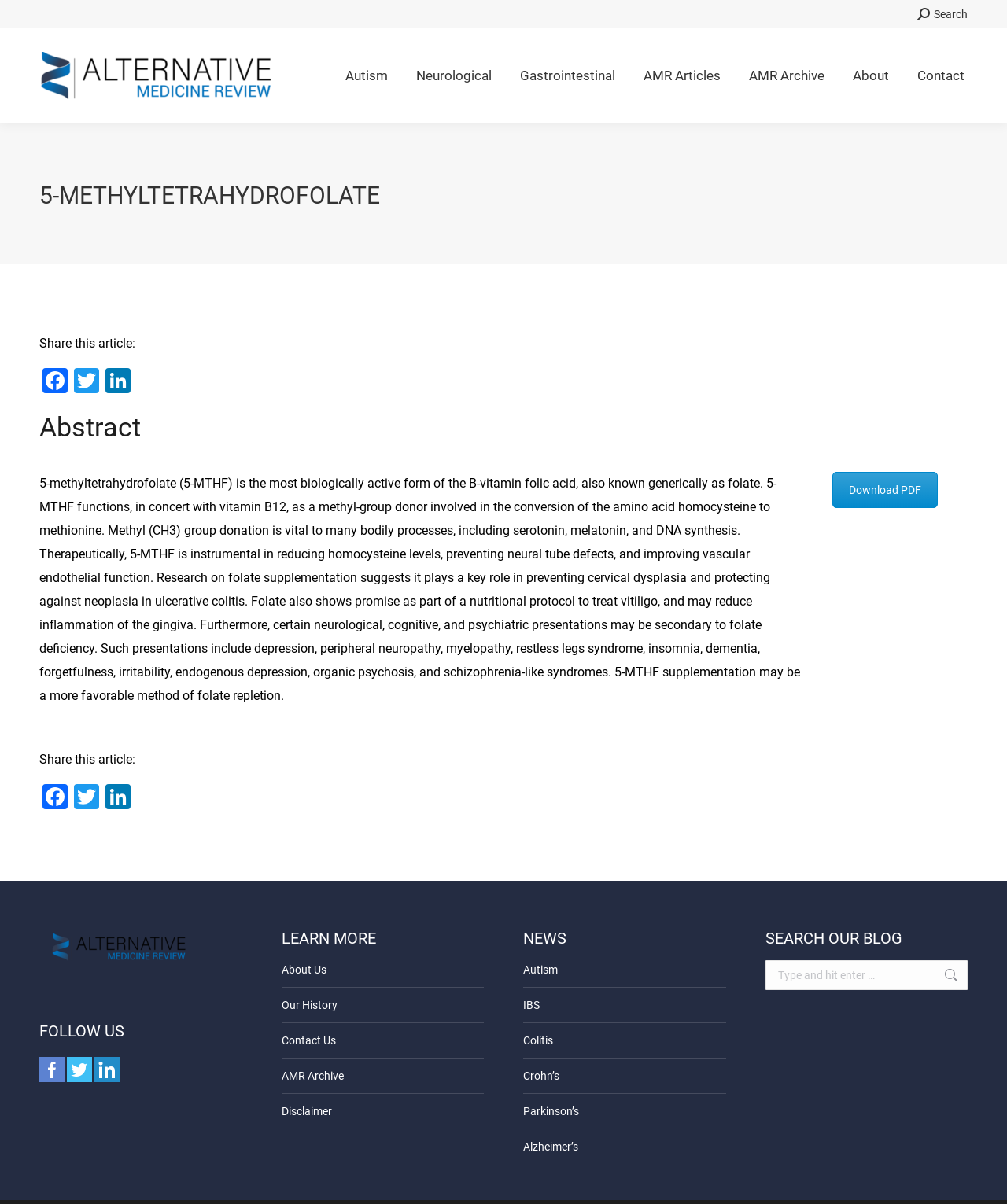Please specify the bounding box coordinates of the clickable region to carry out the following instruction: "Learn more about Autism". The coordinates should be four float numbers between 0 and 1, in the format [left, top, right, bottom].

[0.34, 0.035, 0.388, 0.09]